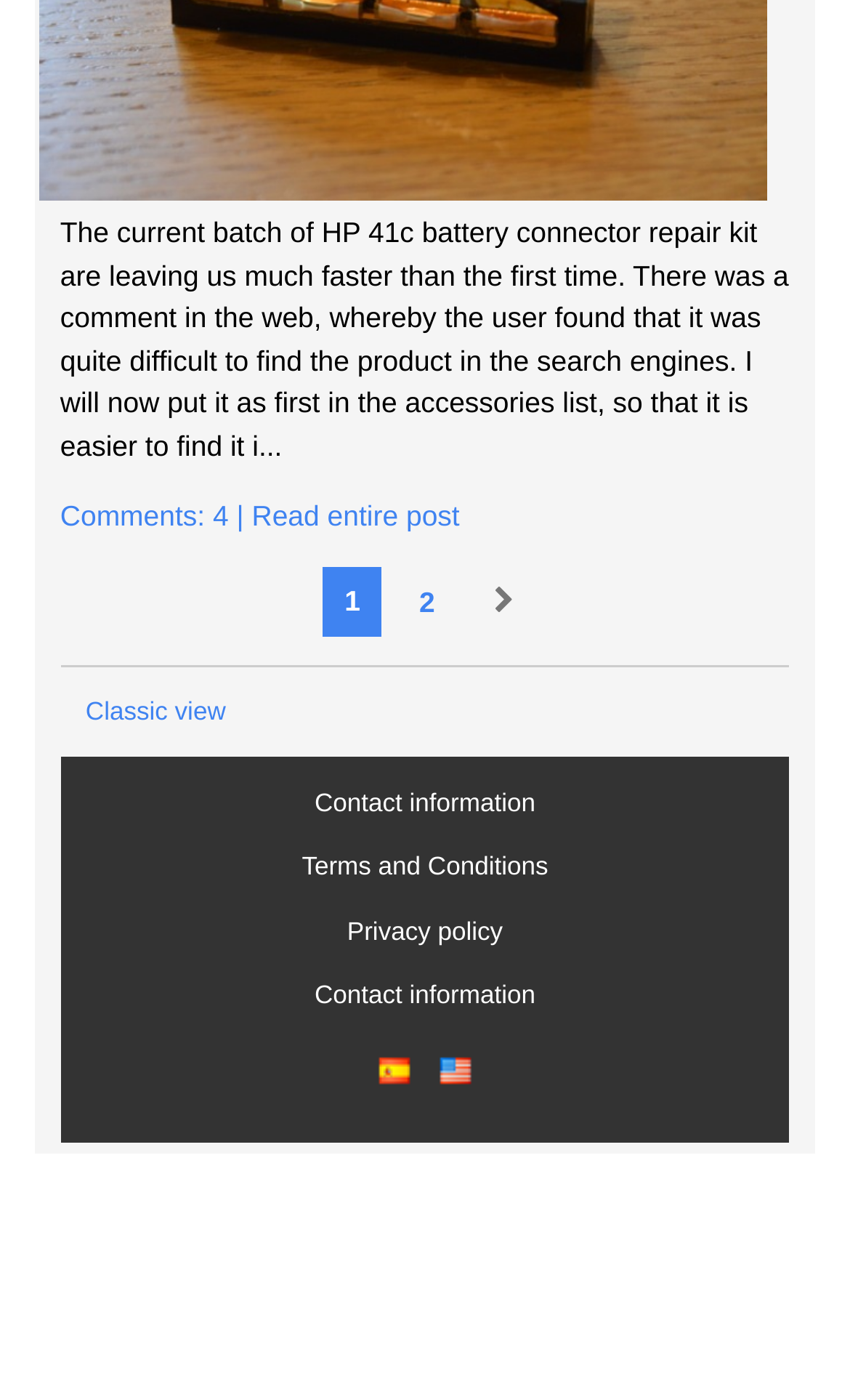Please locate the clickable area by providing the bounding box coordinates to follow this instruction: "Read entire post".

[0.071, 0.357, 0.541, 0.38]